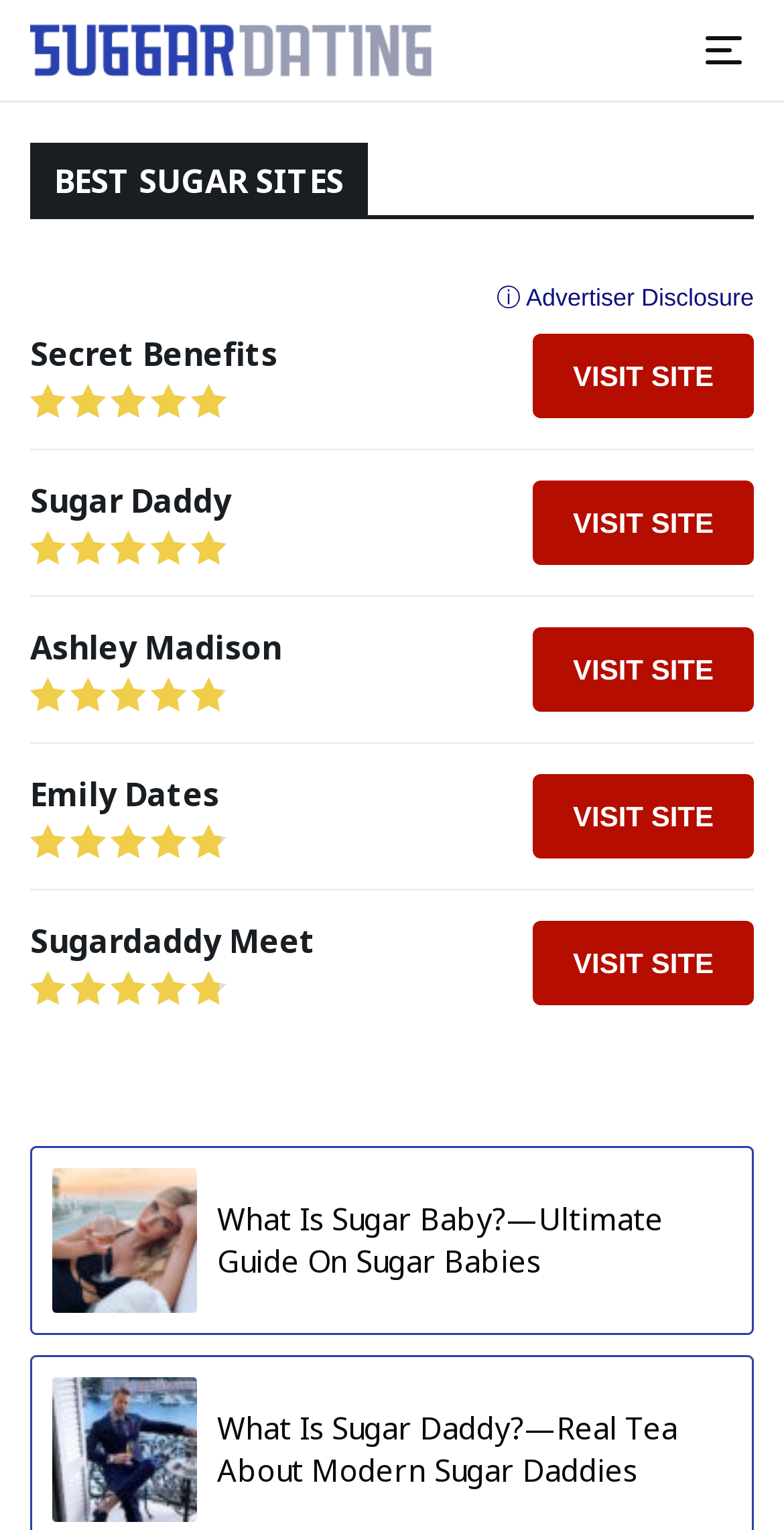Determine the bounding box coordinates of the UI element described below. Use the format (top-left x, top-left y, bottom-right x, bottom-right y) with floating point numbers between 0 and 1: title="Pinterest"

None